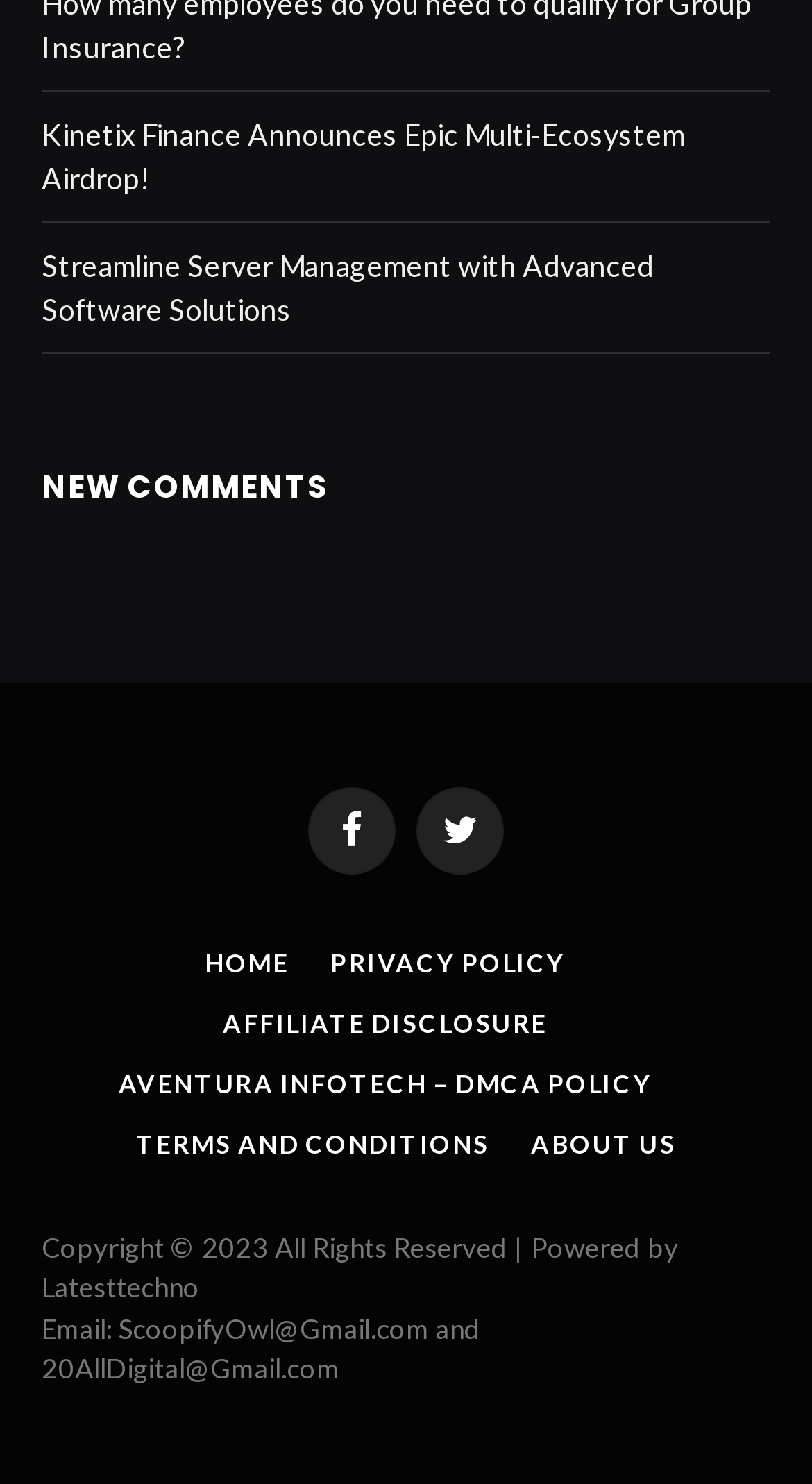Locate the UI element described by Home and provide its bounding box coordinates. Use the format (top-left x, top-left y, bottom-right x, bottom-right y) with all values as floating point numbers between 0 and 1.

[0.252, 0.638, 0.356, 0.659]